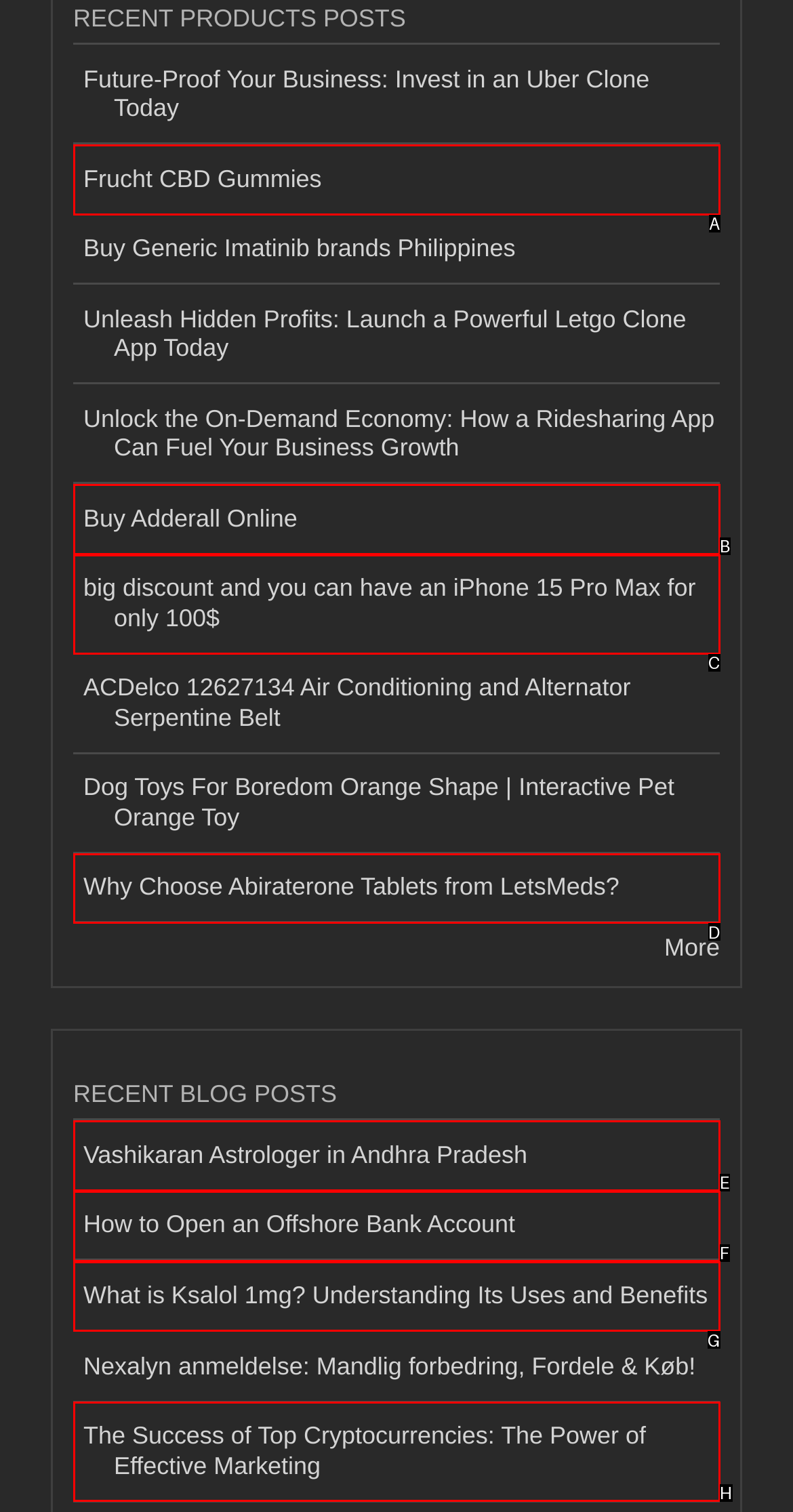Identify the letter corresponding to the UI element that matches this description: Vashikaran Astrologer in Andhra Pradesh
Answer using only the letter from the provided options.

E